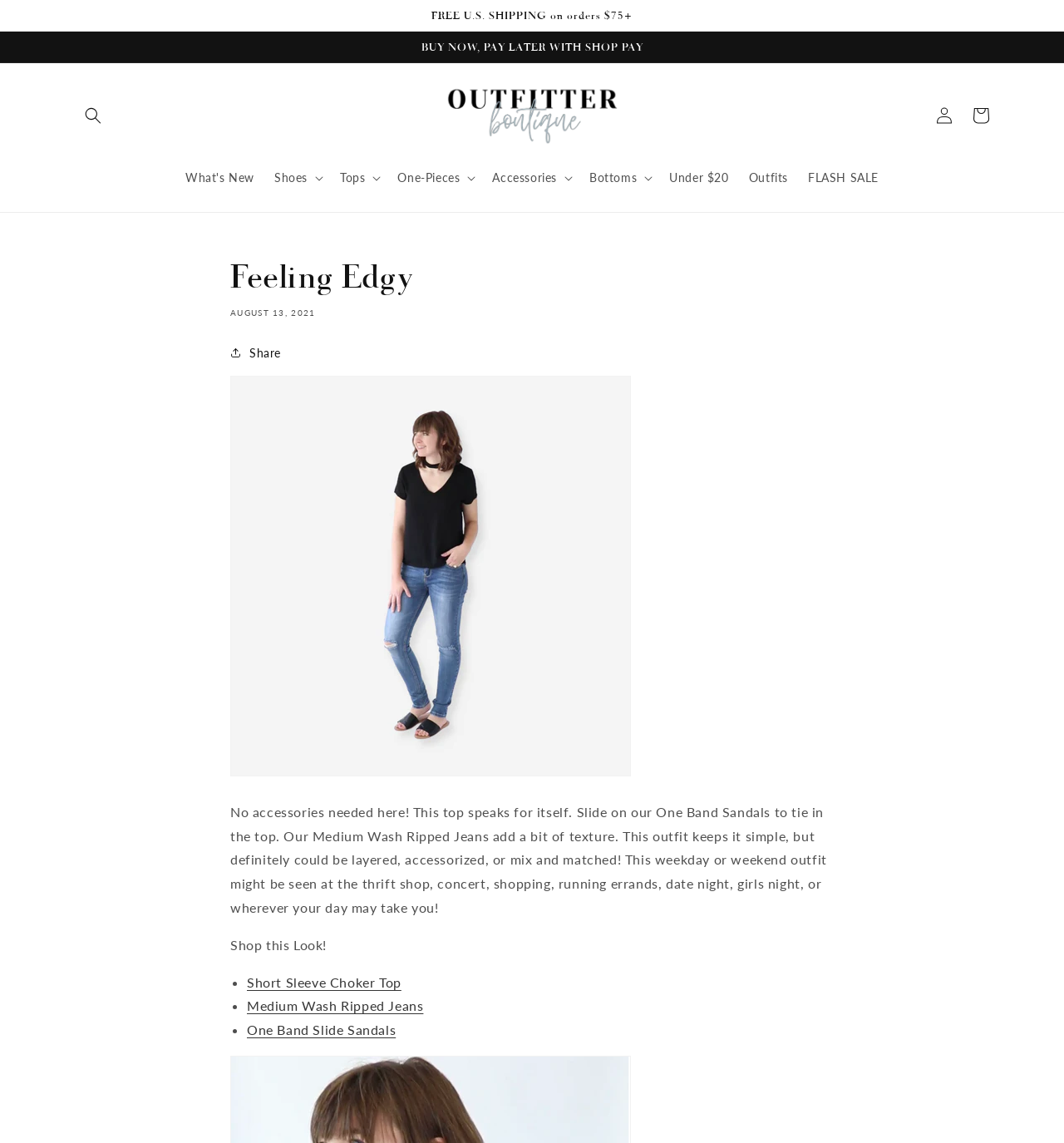Can you show the bounding box coordinates of the region to click on to complete the task described in the instruction: "Visit Outfitter Boutique homepage"?

[0.404, 0.07, 0.596, 0.132]